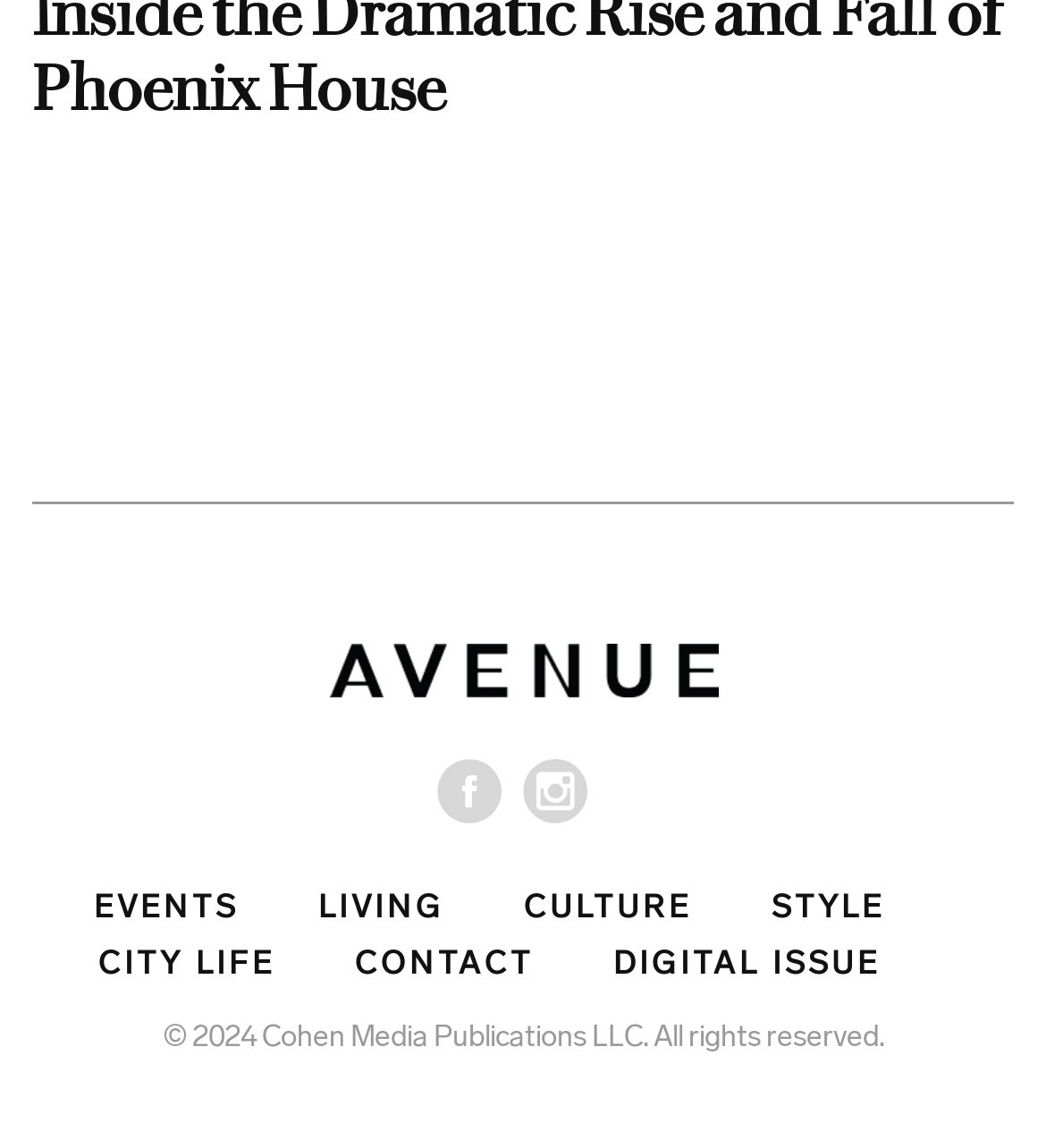By analyzing the image, answer the following question with a detailed response: Where can users find the digital issue of the publication?

The link to the digital issue of the publication can be found at the bottom of the webpage, where it says 'DIGITAL ISSUE'. This link likely takes users to a page where they can access the digital version of the publication.